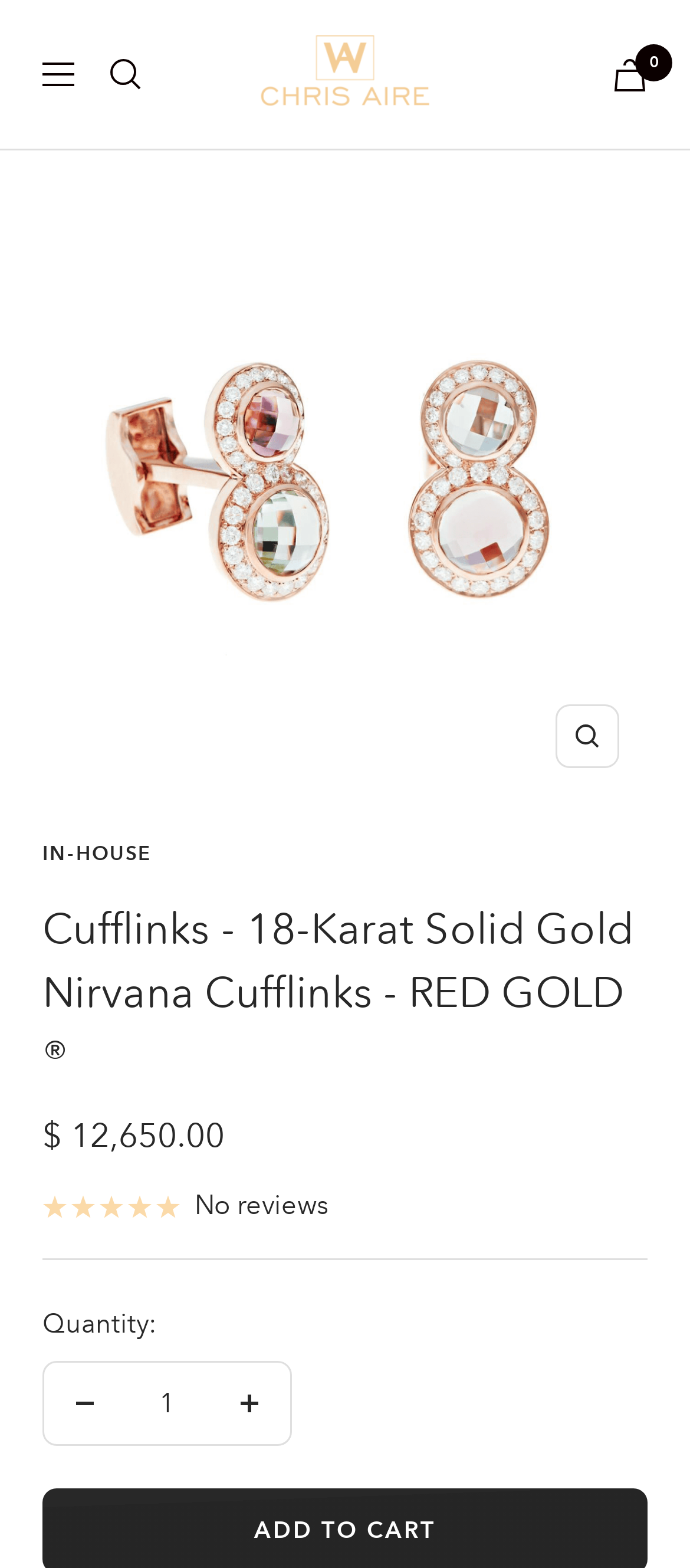What is the current quantity of the Nirvana cufflinks in the cart?
Deliver a detailed and extensive answer to the question.

I found the quantity information by looking at the cart section, where it says '0' next to the cart icon, indicating that there are currently 0 items in the cart.